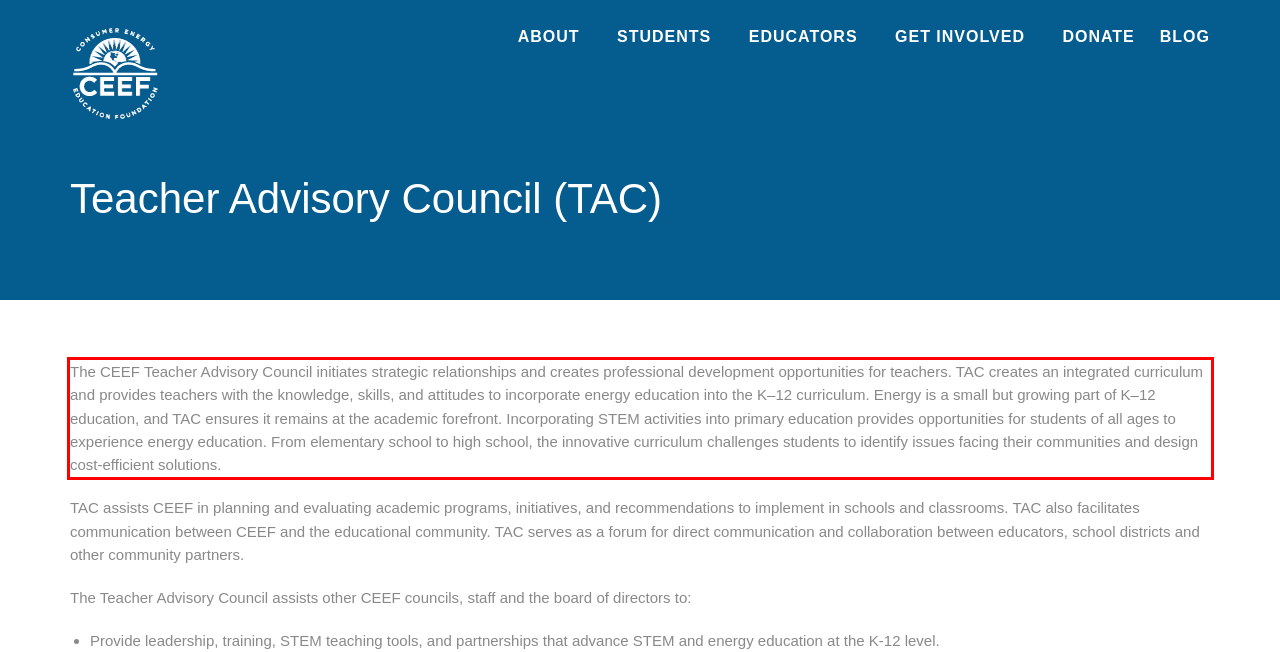Within the screenshot of a webpage, identify the red bounding box and perform OCR to capture the text content it contains.

The CEEF Teacher Advisory Council initiates strategic relationships and creates professional development opportunities for teachers. TAC creates an integrated curriculum and provides teachers with the knowledge, skills, and attitudes to incorporate energy education into the K–12 curriculum. Energy is a small but growing part of K–12 education, and TAC ensures it remains at the academic forefront. Incorporating STEM activities into primary education provides opportunities for students of all ages to experience energy education. From elementary school to high school, the innovative curriculum challenges students to identify issues facing their communities and design cost-efficient solutions.